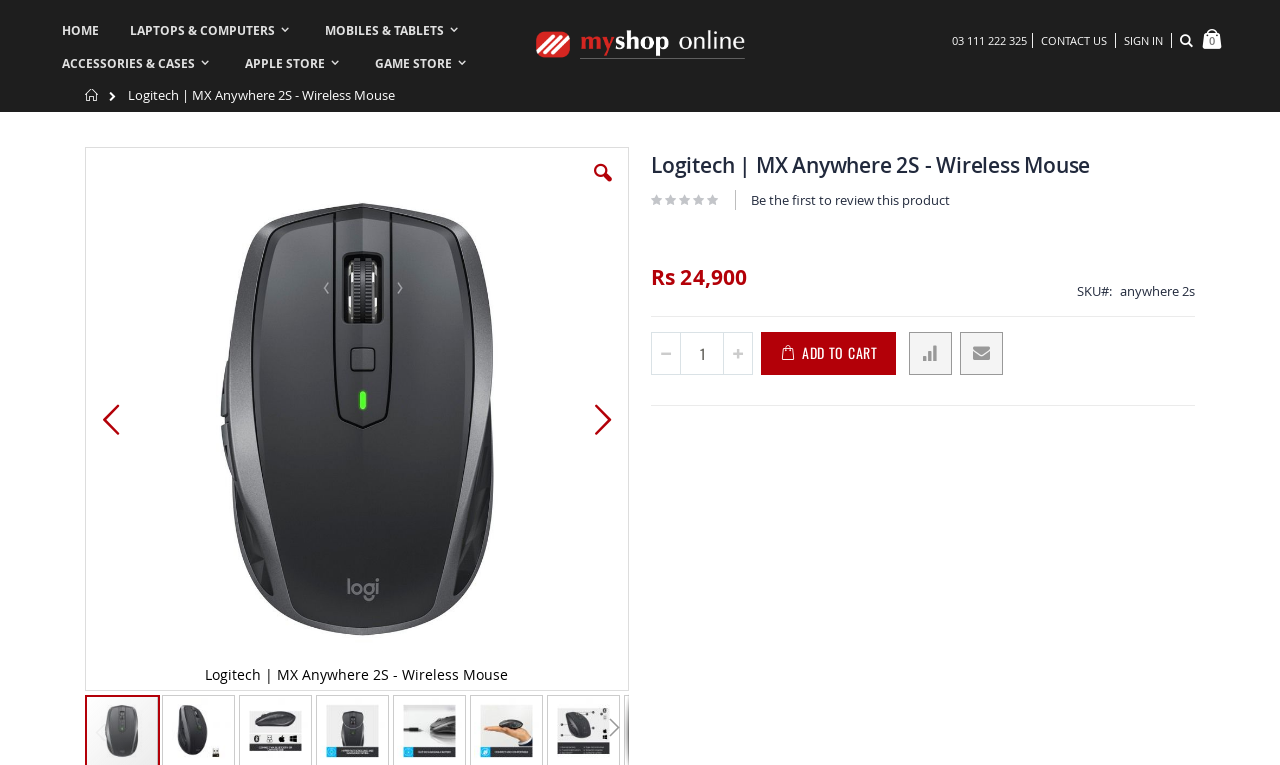What is the price of the Logitech MX Anywhere 2S?
Please answer the question as detailed as possible.

The price of the Logitech MX Anywhere 2S can be found in the product information section, specifically in the LayoutTable element, where the StaticText element with the text 'Rs 24,900' is located.